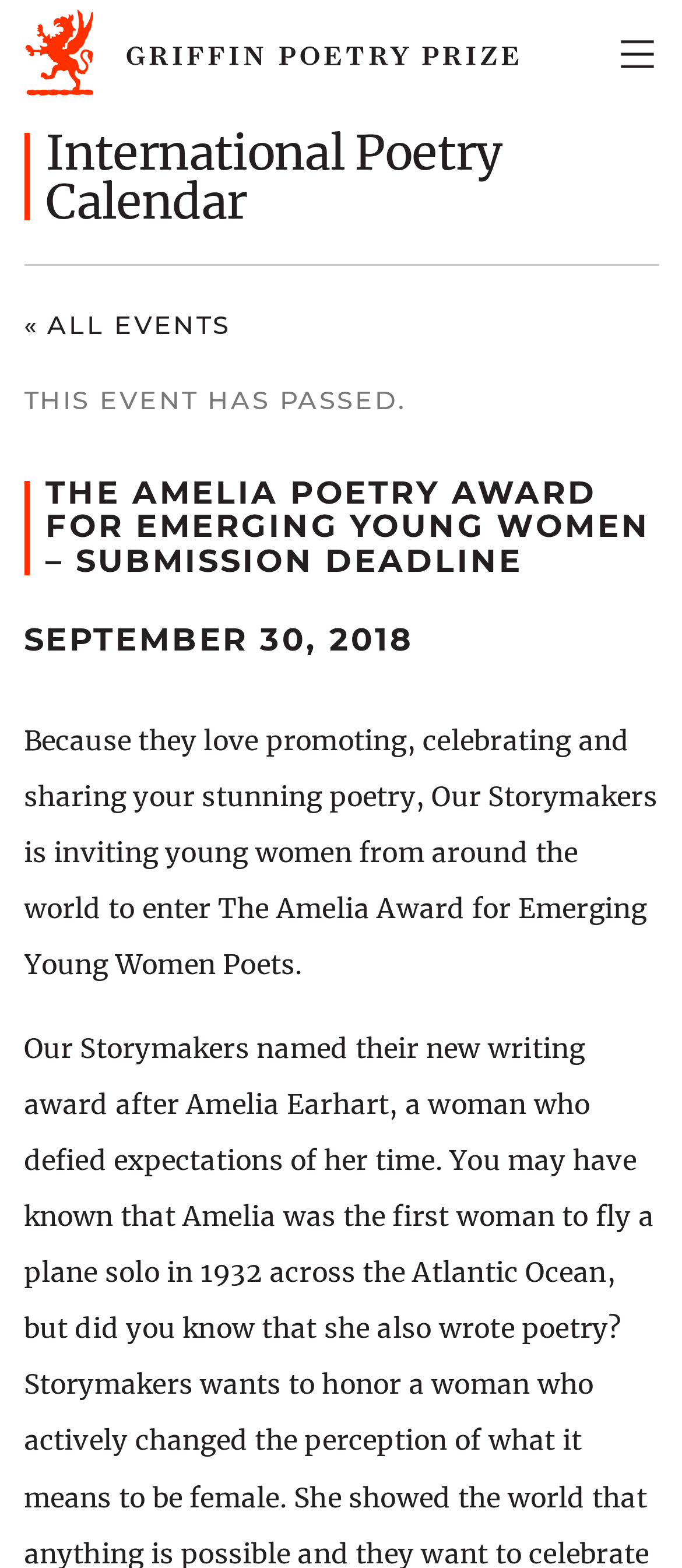Locate the bounding box coordinates of the area where you should click to accomplish the instruction: "Search for something".

[0.296, 0.27, 0.988, 0.313]